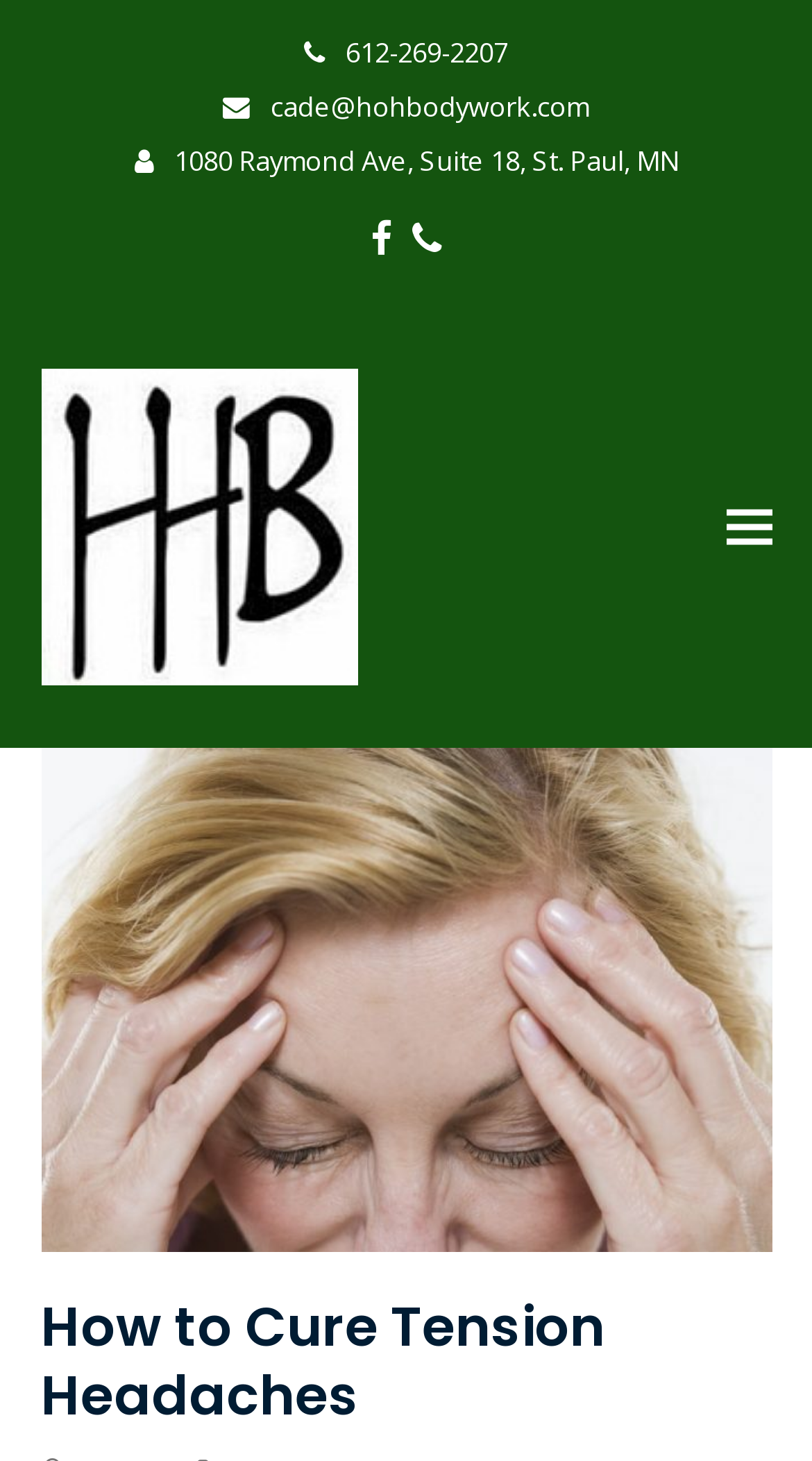Answer in one word or a short phrase: 
What is the address of the business?

1080 Raymond Ave, Suite 18, St. Paul, MN